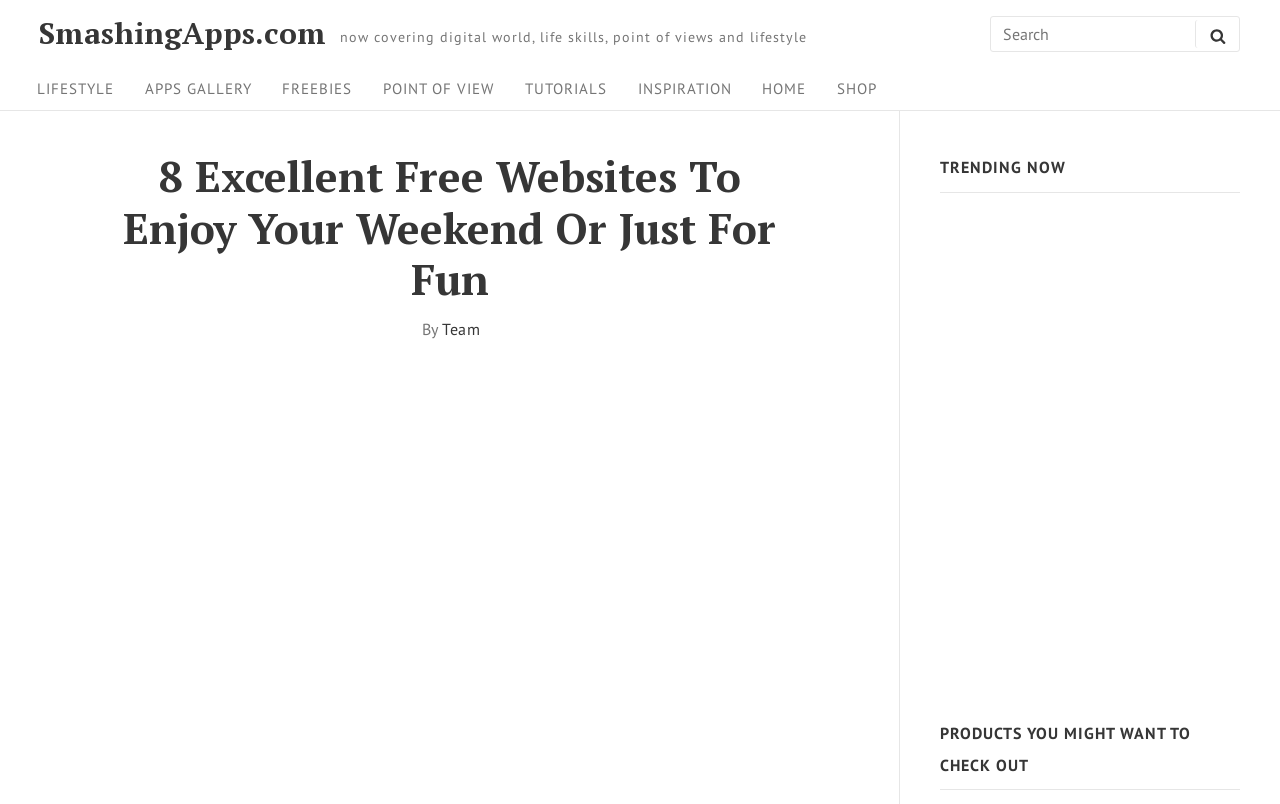Identify the bounding box coordinates of the clickable region necessary to fulfill the following instruction: "Explore the SHOP". The bounding box coordinates should be four float numbers between 0 and 1, i.e., [left, top, right, bottom].

[0.644, 0.091, 0.695, 0.131]